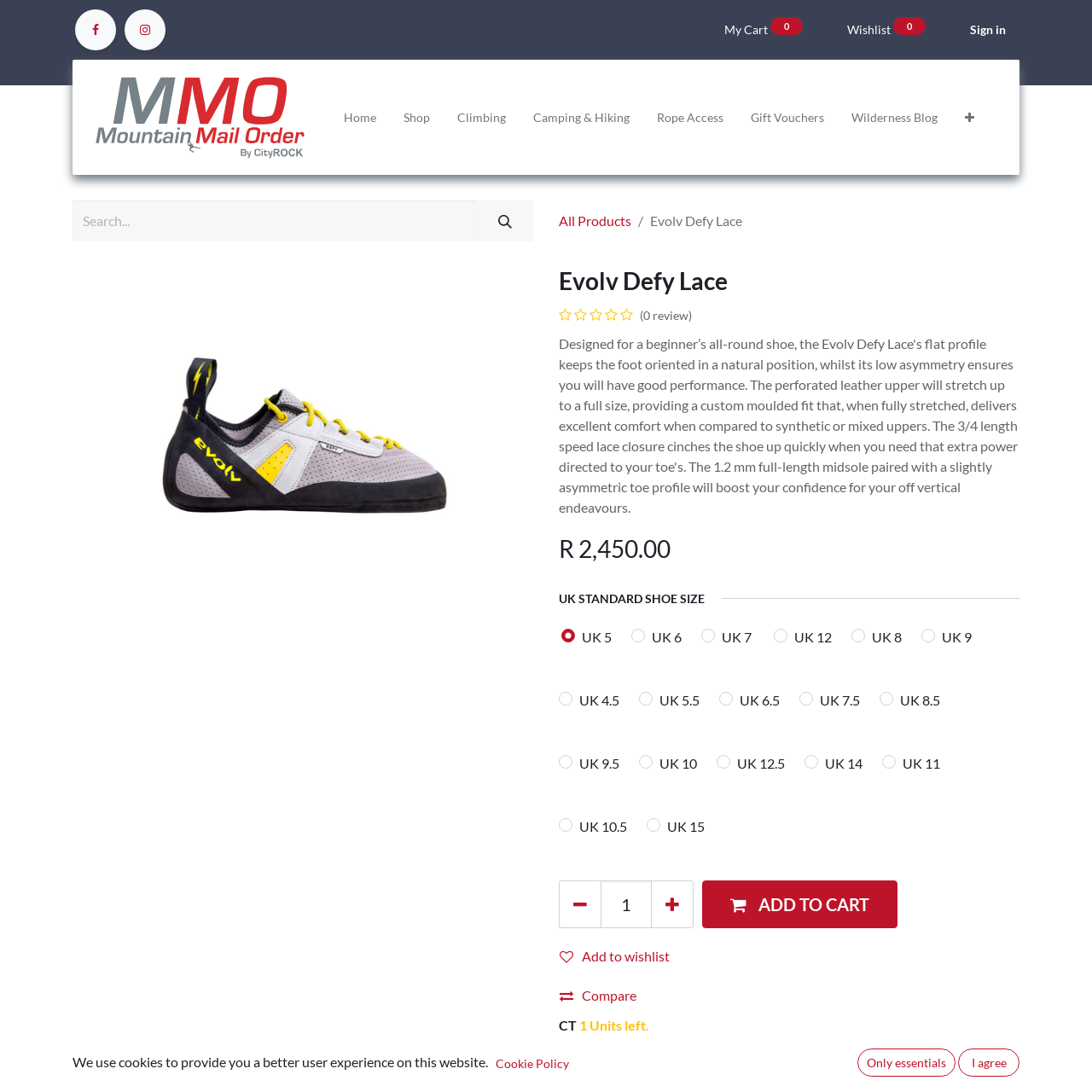Please give a succinct answer using a single word or phrase:
What is the purpose of the button with the text 'ADD TO CART'?

Add product to cart